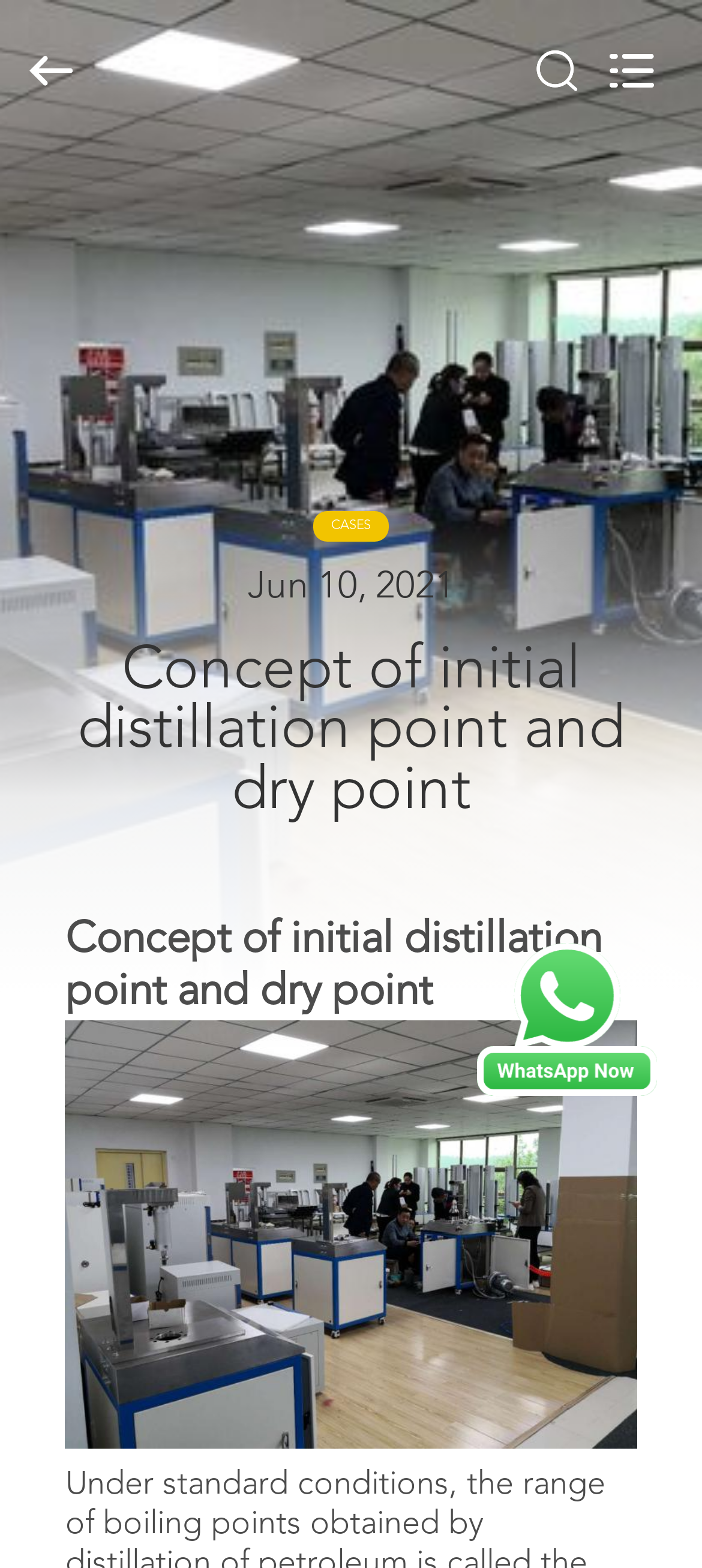Locate the bounding box coordinates of the element you need to click to accomplish the task described by this instruction: "Chat with us now".

[0.0, 0.677, 0.167, 0.746]